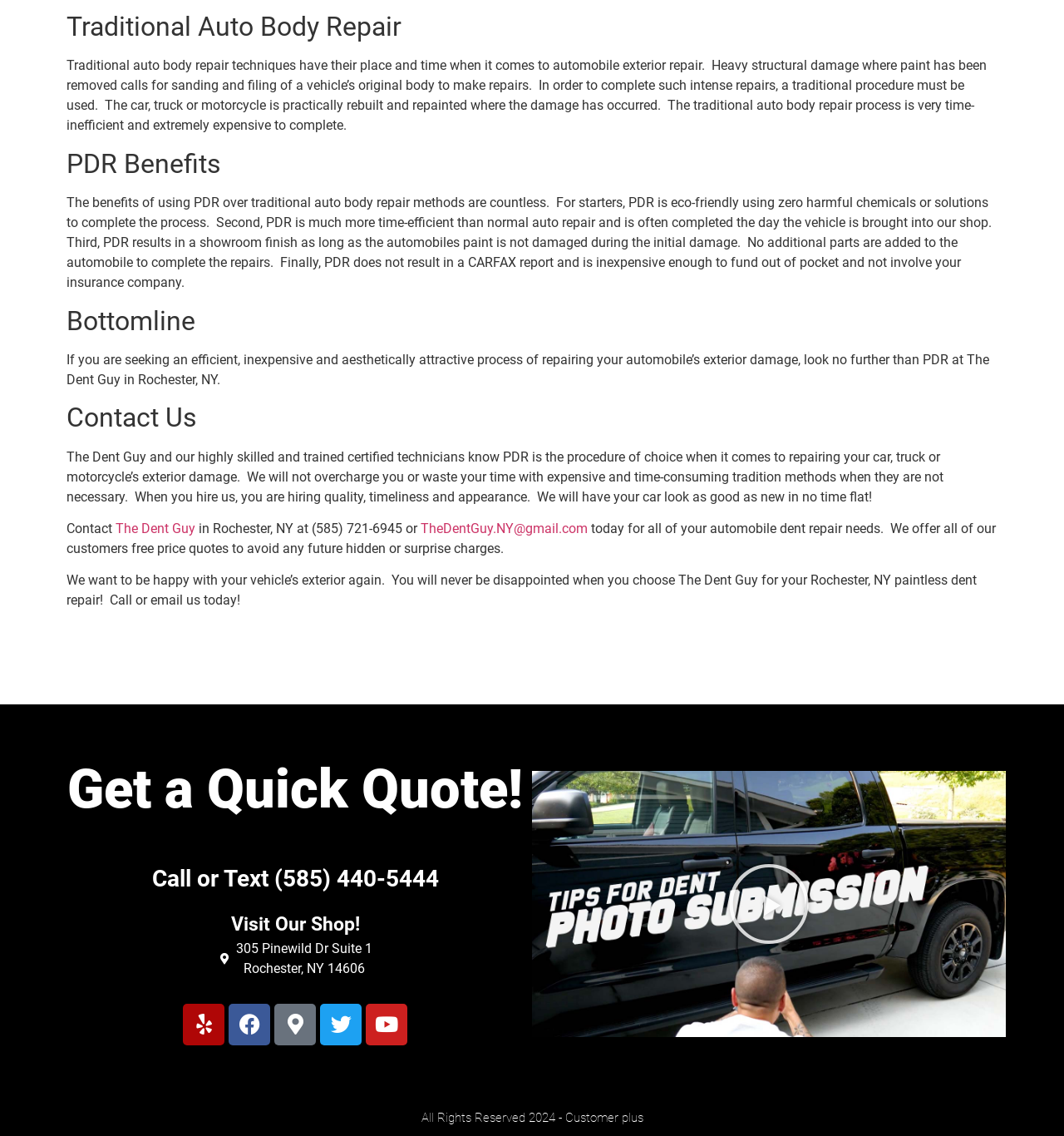Refer to the image and provide a thorough answer to this question:
What is the purpose of PDR at The Dent Guy?

According to the webpage, the purpose of PDR at The Dent Guy is to repair automobile exterior damage, providing an efficient, inexpensive, and aesthetically attractive process.